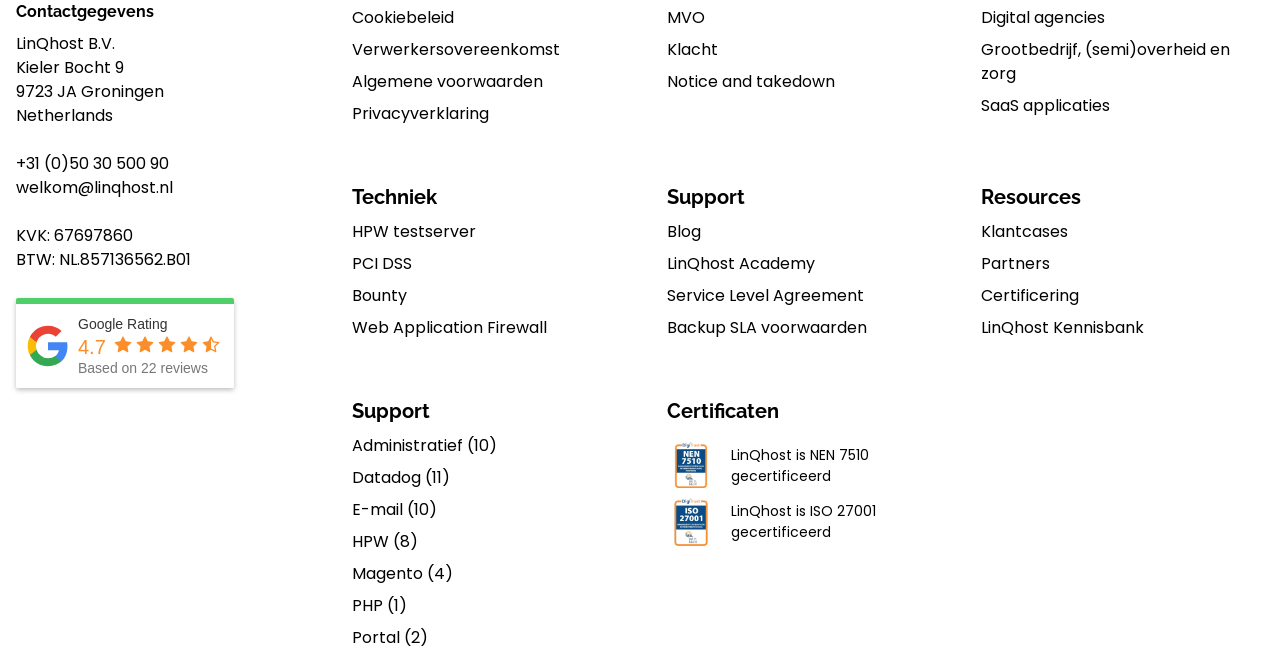What is the rating of LinQhost?
Please answer using one word or phrase, based on the screenshot.

4.7